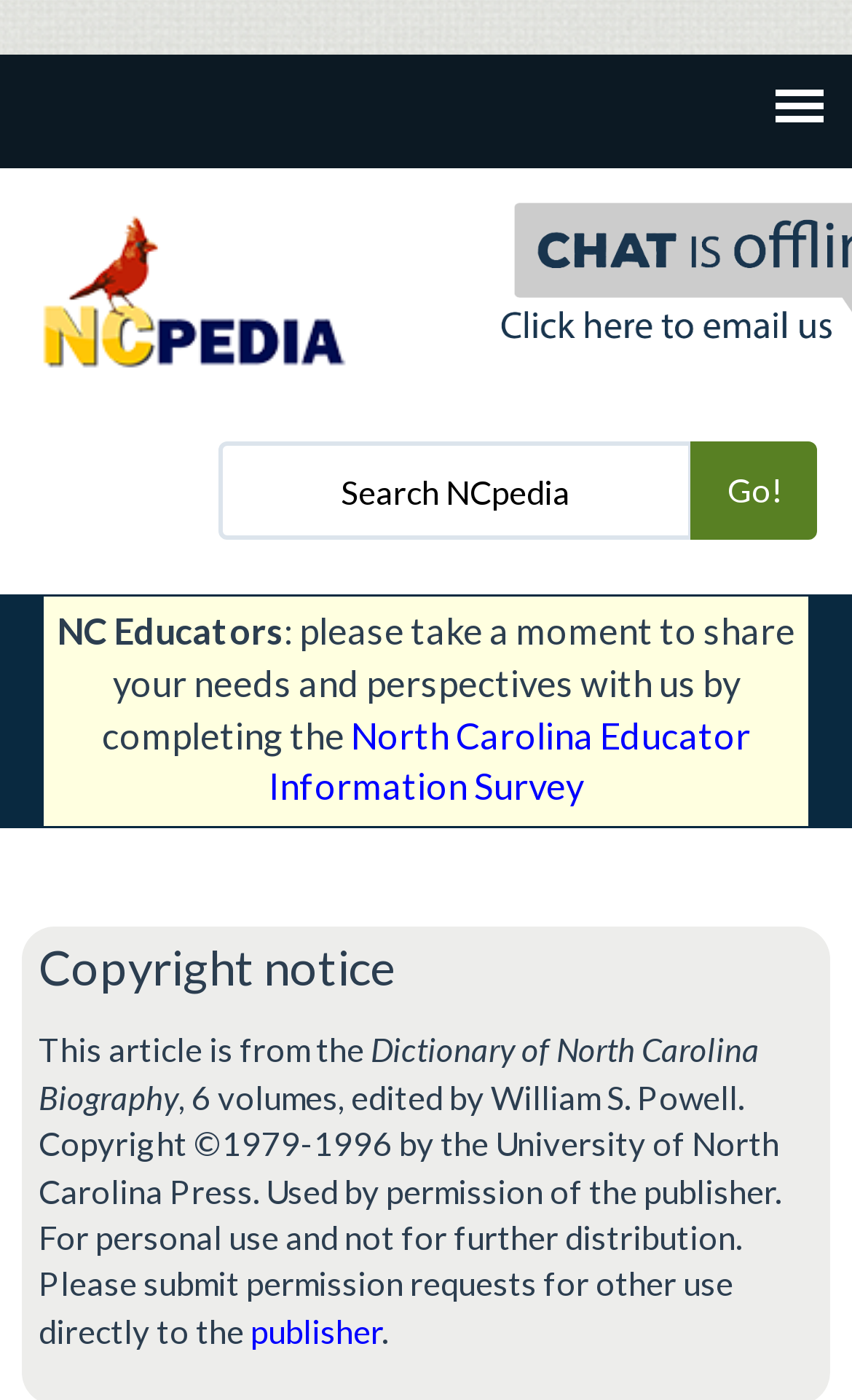Use a single word or phrase to answer the following:
What is the name of the logo on the webpage?

NCpedia logo